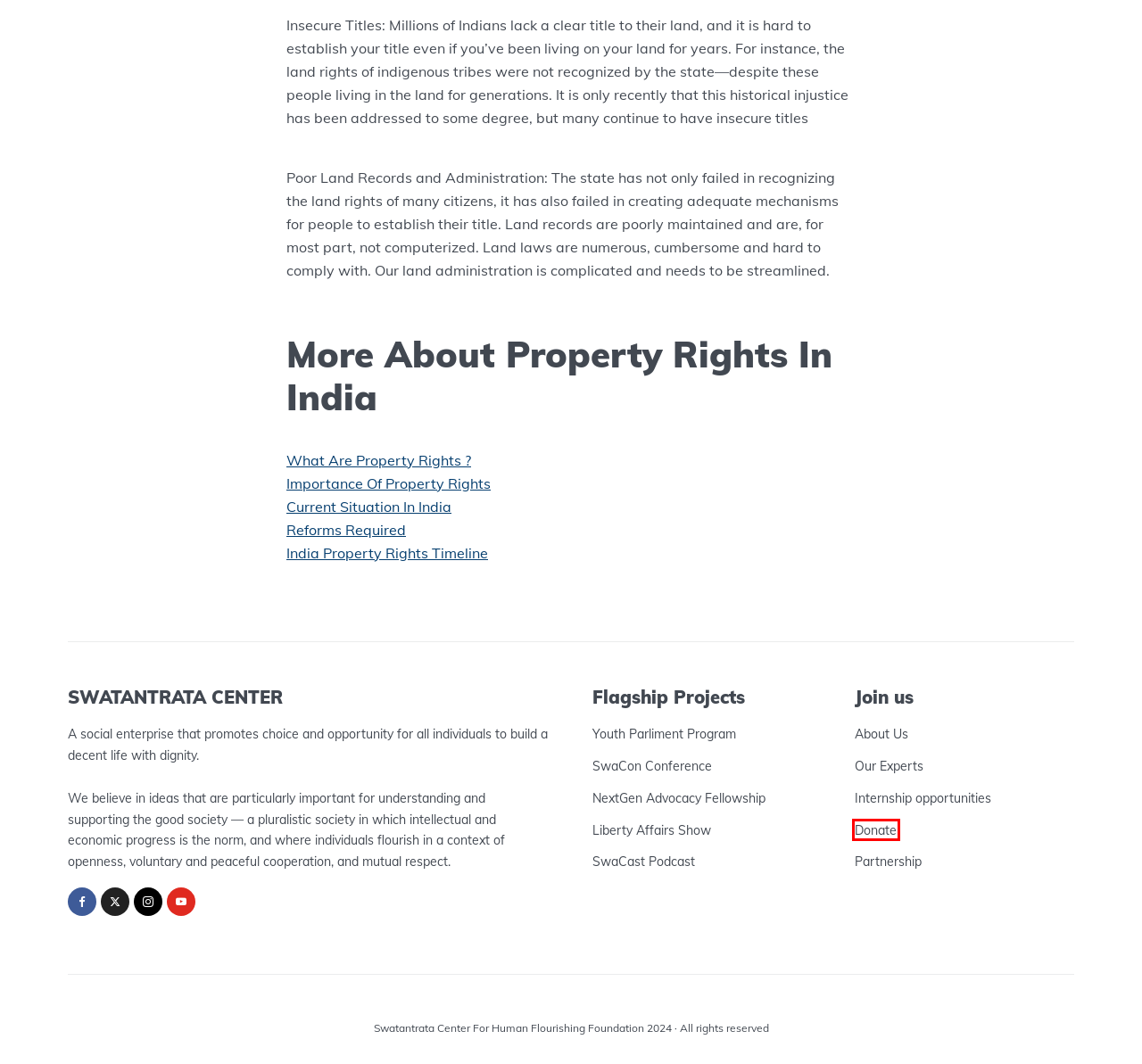Consider the screenshot of a webpage with a red bounding box and select the webpage description that best describes the new page that appears after clicking the element inside the red box. Here are the candidates:
A. About Us - Swatantrata Center
B. LA Home - Liberty Affairs
C. Importance Of Property Rights - Swatantrata Center
D. Partnership - Swatantrata Center
E. SwaCon - Swatantrata Center
F. NextGen Advocates Fellowship - Incubating seeds of Freedom and Flourishing
G. Internship opportunities - Swatantrata Center
H. Donate - Swatantrata Center

H